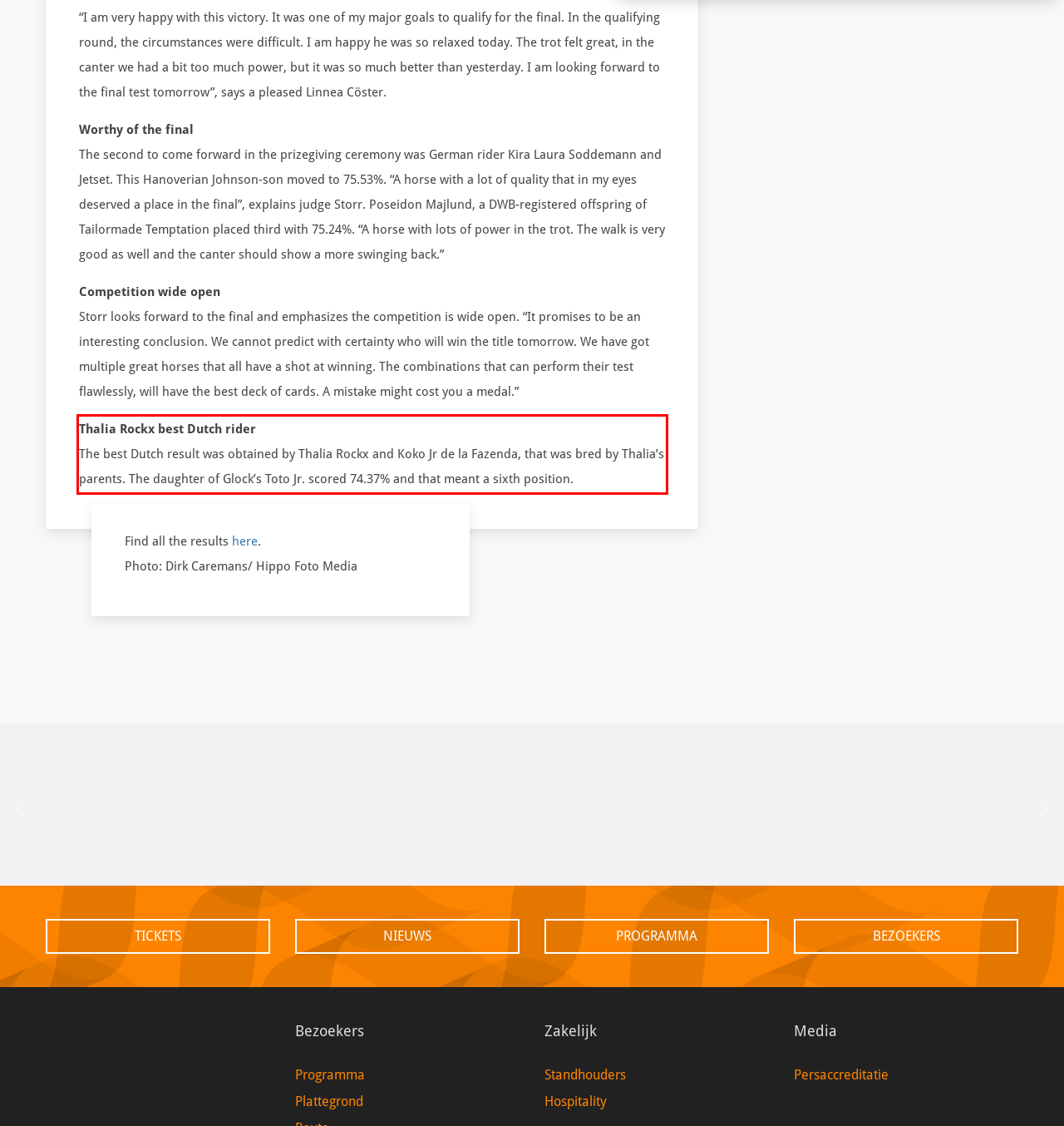Identify the text inside the red bounding box on the provided webpage screenshot by performing OCR.

Thalia Rockx best Dutch rider The best Dutch result was obtained by Thalia Rockx and Koko Jr de la Fazenda, that was bred by Thalia’s parents. The daughter of Glock’s Toto Jr. scored 74.37% and that meant a sixth position.